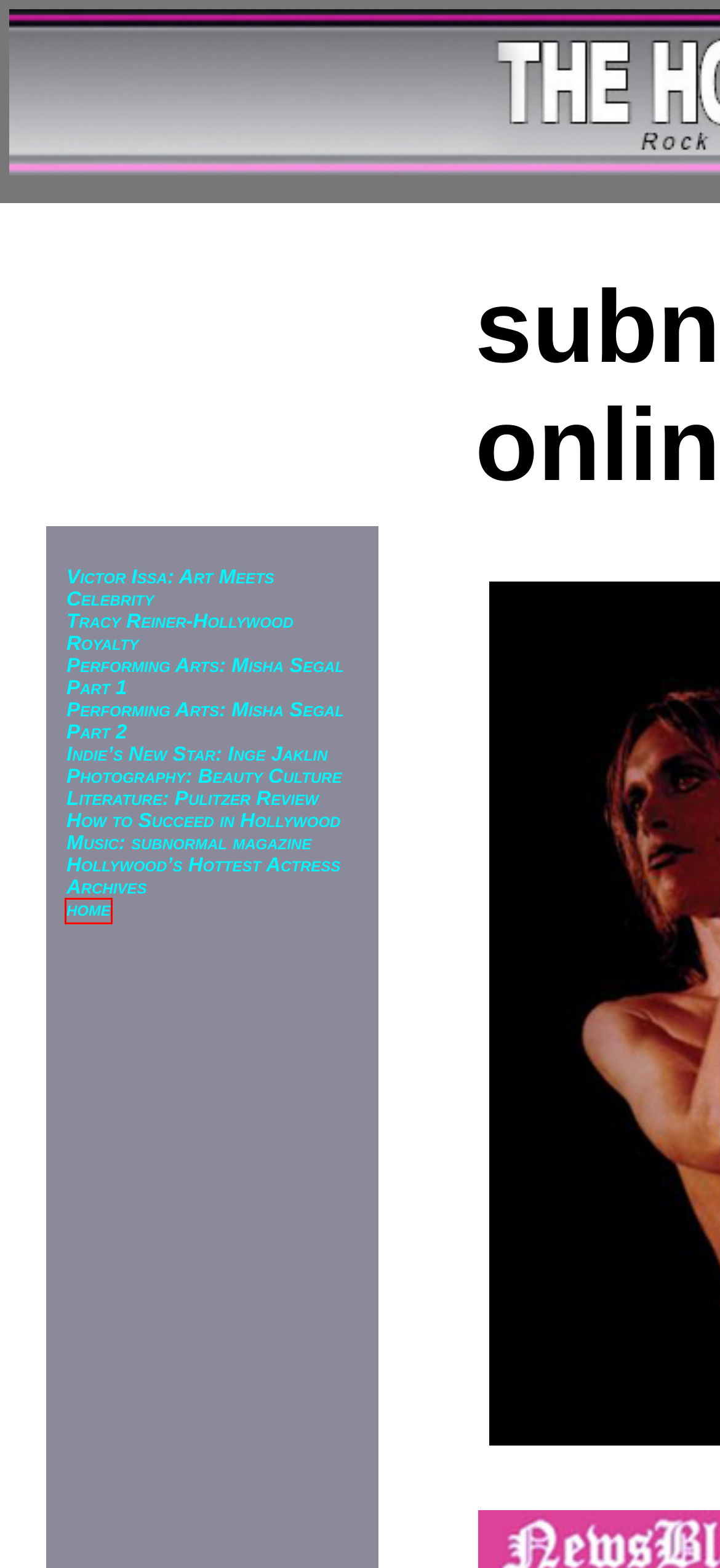With the provided screenshot showing a webpage and a red bounding box, determine which webpage description best fits the new page that appears after clicking the element inside the red box. Here are the options:
A. UFO Hoax Stymies Locals
B. Hollywood Sentinel
C. Gwyneth Paltrow
D. Bruce Edwin Interviews Misha Segal
E. Victor Issa
F. Beauty Culture
G. Issue 47
H. Hollywood Royalty: Tracy Reiner

G